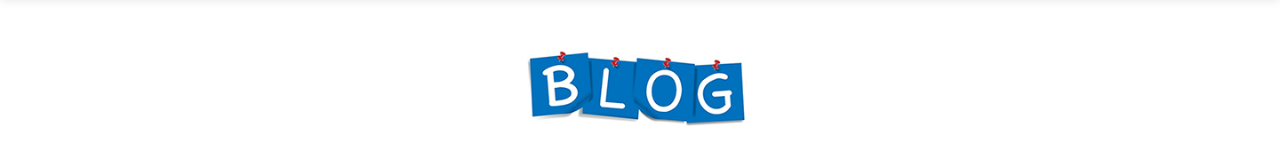Describe all the elements visible in the image meticulously.

The image features the word "BLOG" prominently displayed on blue, cut-out squares that are creatively pinned together with red clips. This vibrant design captures attention and suggests a playful yet professional tone, fitting for a blog section. The clean white background enhances the brightness of the blue squares, reinforcing the visibility of the text. This visual element serves to draw users into the blog section, inviting them to explore informative content related to custom printing and other topics hosted on the website.